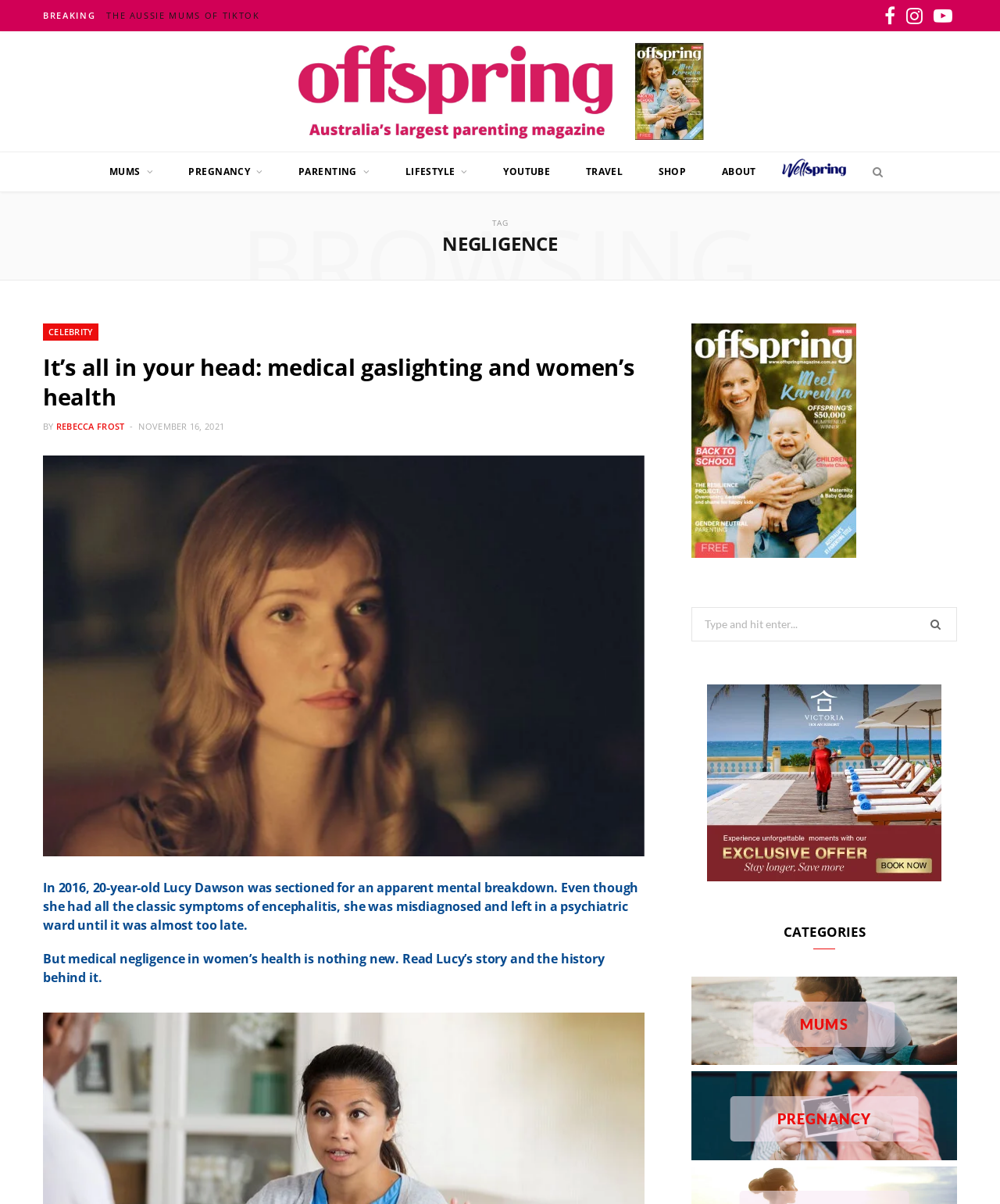Answer the question below in one word or phrase:
What is the topic of the article?

Medical negligence in women's health